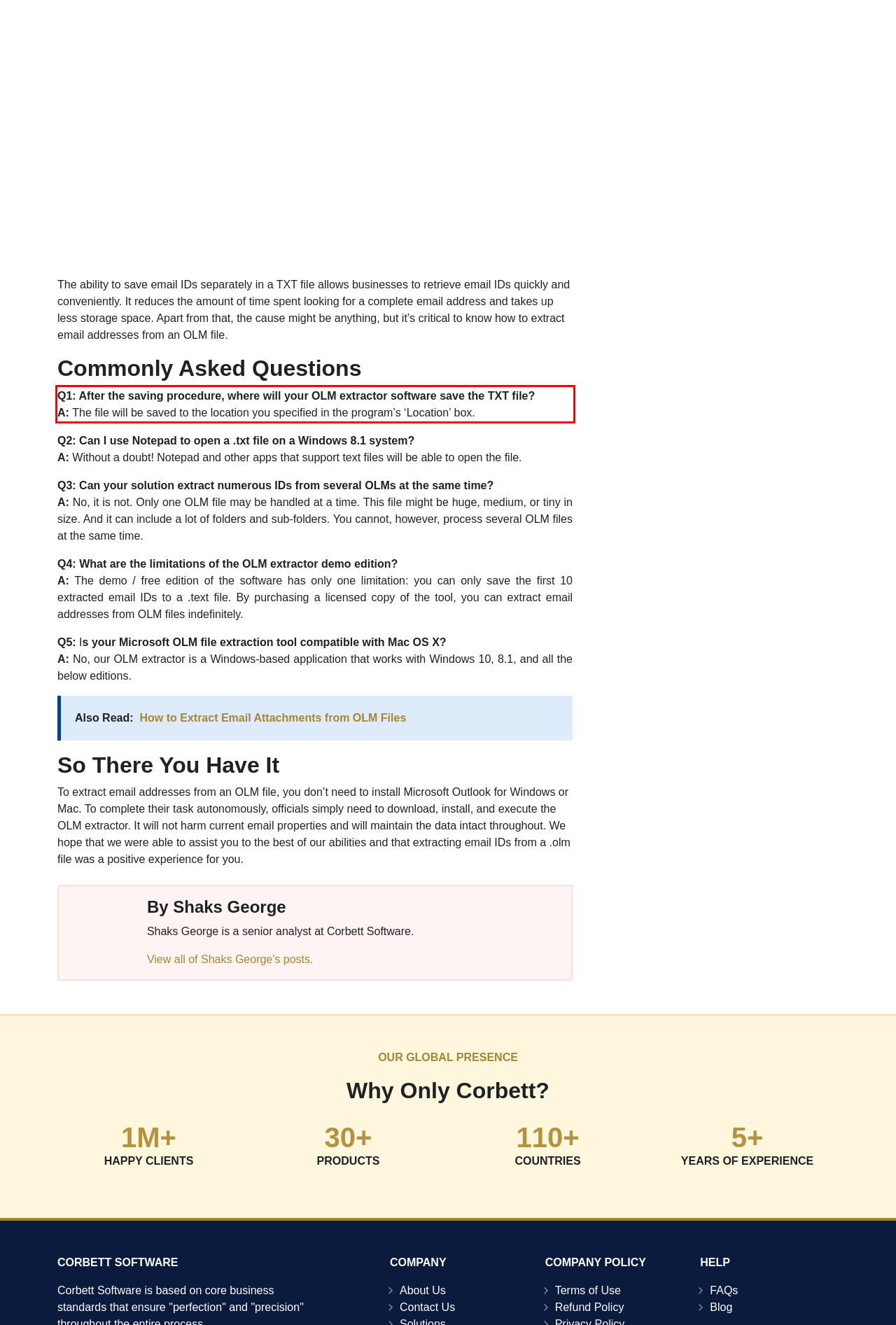You are looking at a screenshot of a webpage with a red rectangle bounding box. Use OCR to identify and extract the text content found inside this red bounding box.

Q1: After the saving procedure, where will your OLM extractor software save the TXT file? A: The file will be saved to the location you specified in the program’s ‘Location’ box.